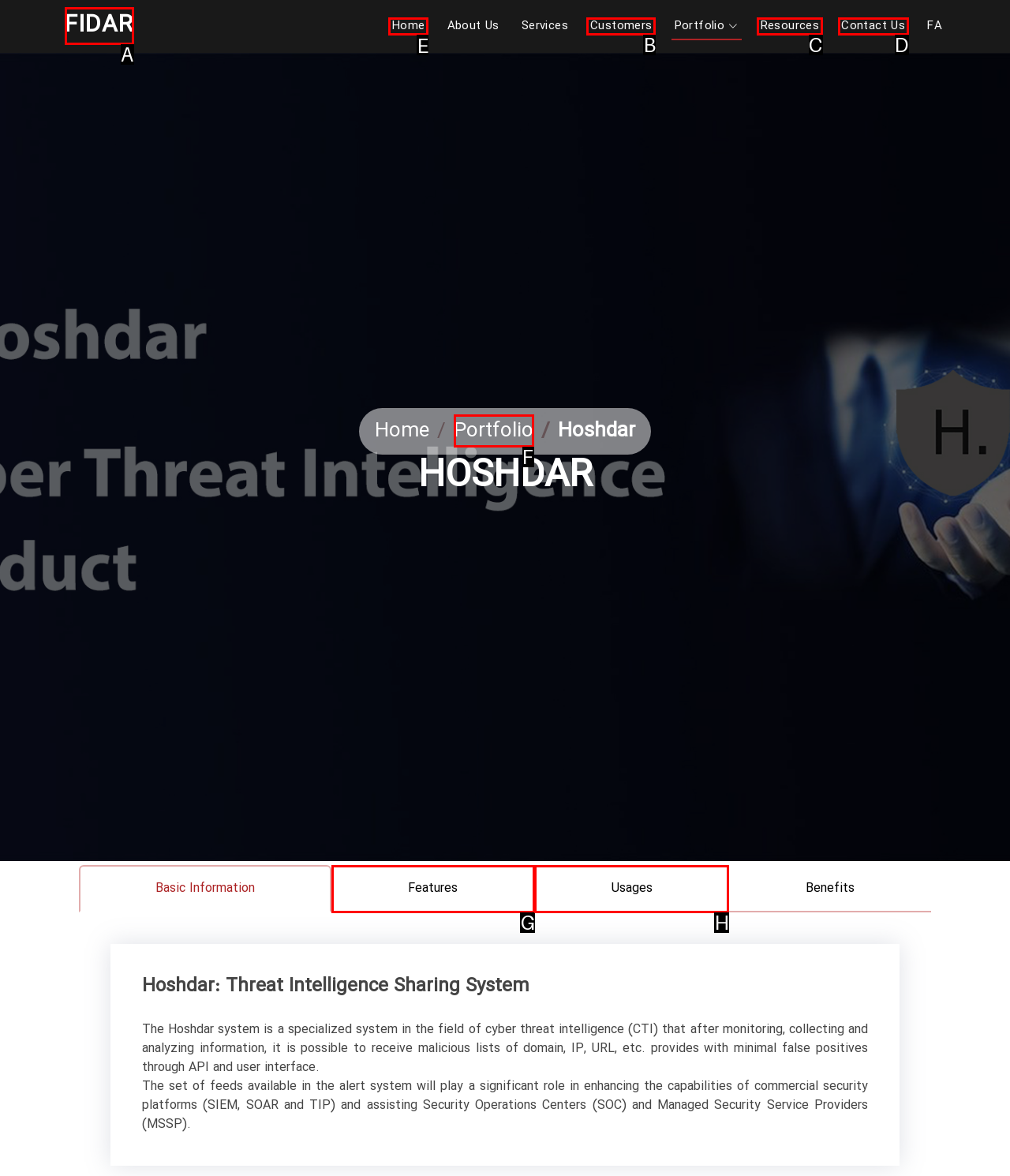Pick the right letter to click to achieve the task: Visit the 'Accident Lawyers' page
Answer with the letter of the correct option directly.

None